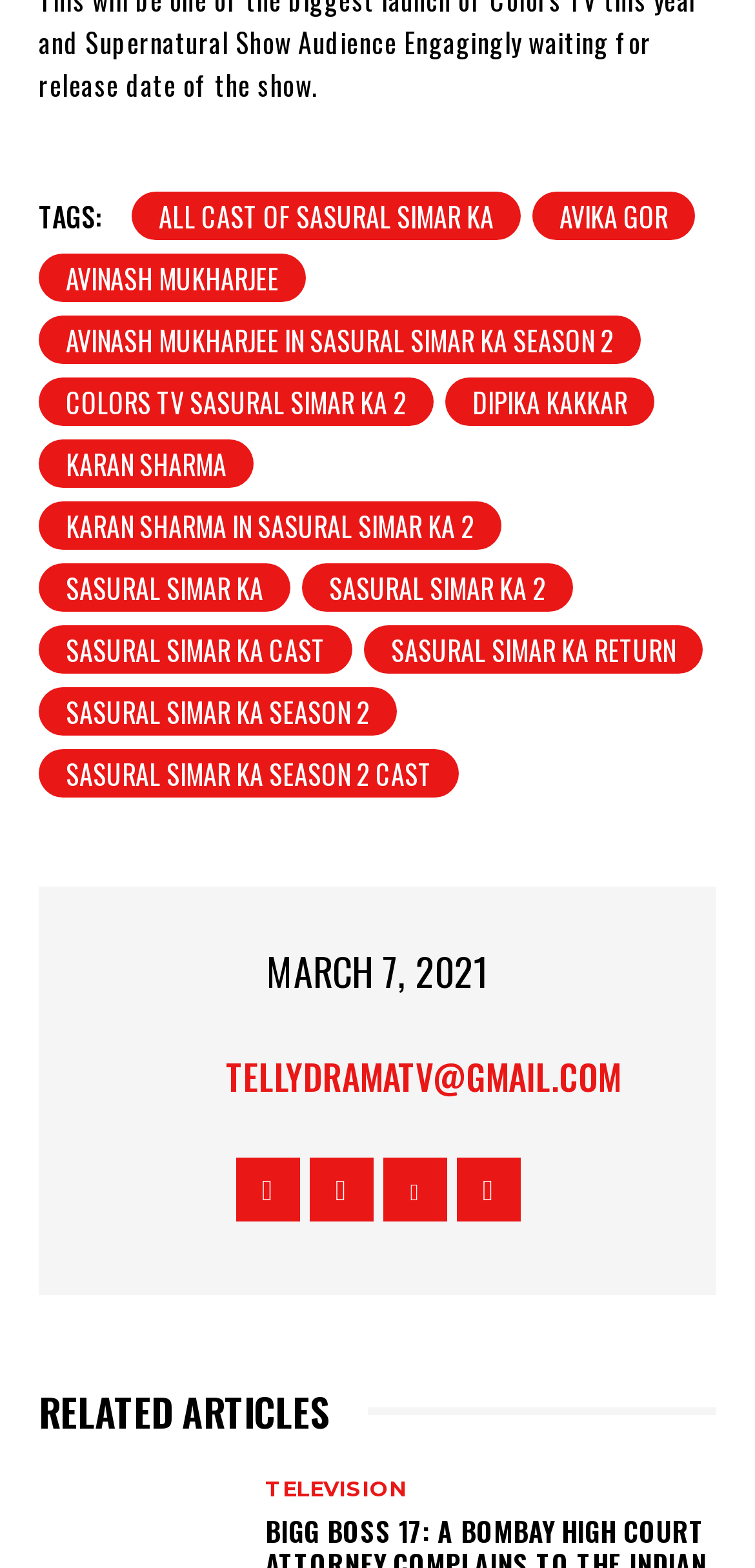Pinpoint the bounding box coordinates of the element that must be clicked to accomplish the following instruction: "Click on ALL CAST OF SASURAL SIMAR KA". The coordinates should be in the format of four float numbers between 0 and 1, i.e., [left, top, right, bottom].

[0.174, 0.122, 0.69, 0.153]